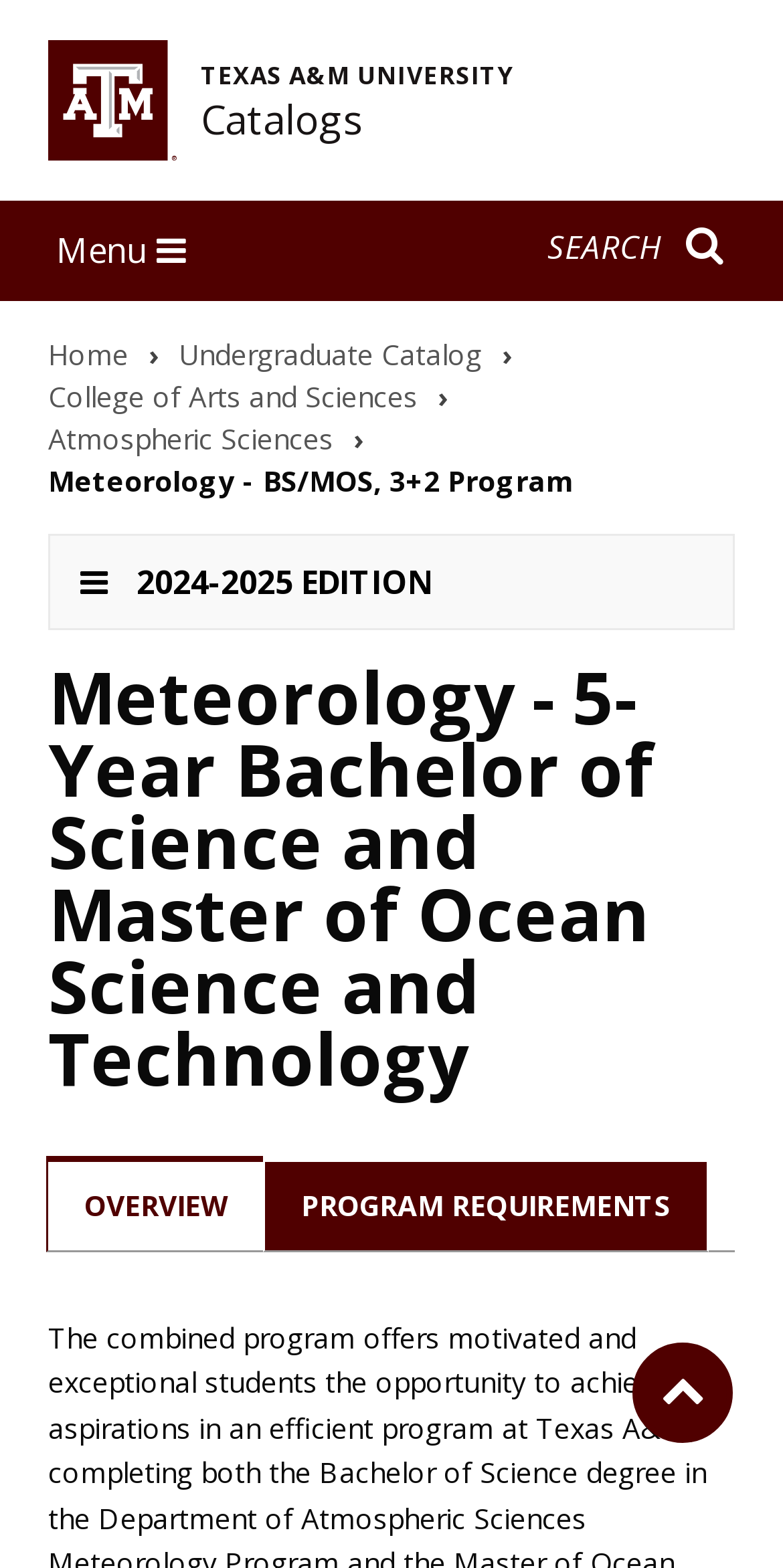What is the current catalog edition?
Please provide a comprehensive answer based on the contents of the image.

I found the current catalog edition by looking at the button on the top-right corner of the webpage, which says '2024-2025 EDITION'.